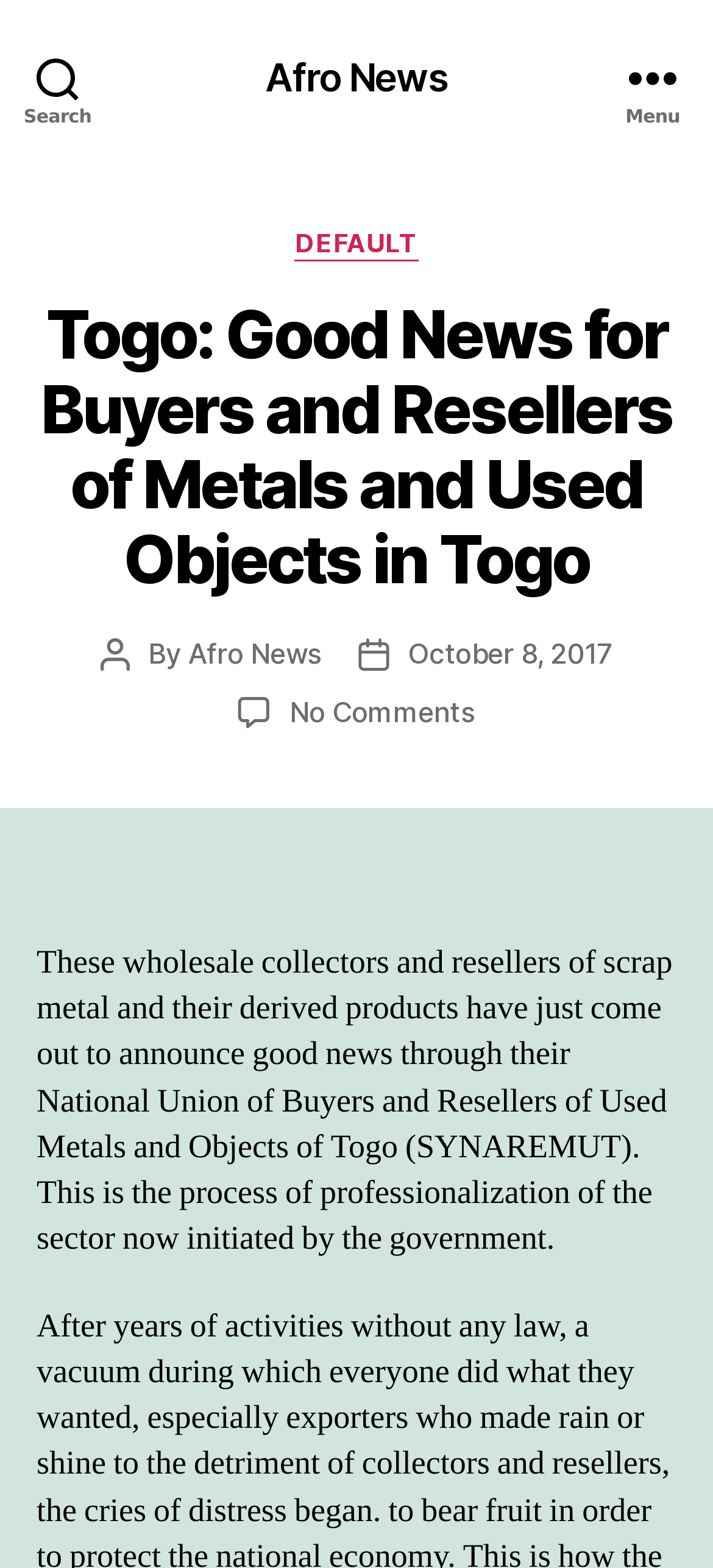What is the name of the national union?
Please respond to the question with a detailed and informative answer.

The national union is mentioned in the article as the National Union of Buyers and Resellers of Used Metals and Objects of Togo, which is abbreviated as SYNAREMUT.